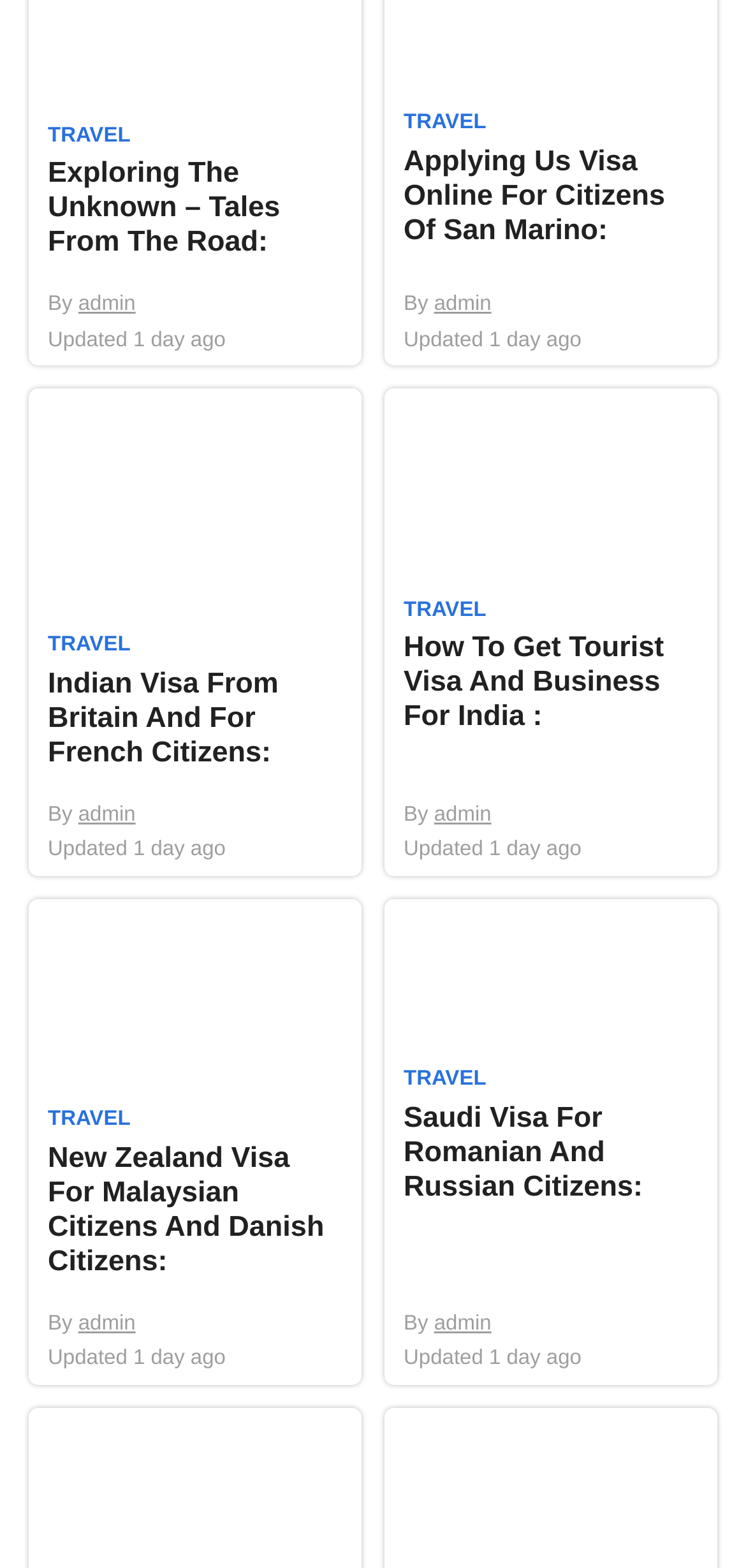Find the bounding box coordinates for the area that must be clicked to perform this action: "Click on the 'TRAVEL' link".

[0.064, 0.077, 0.175, 0.097]